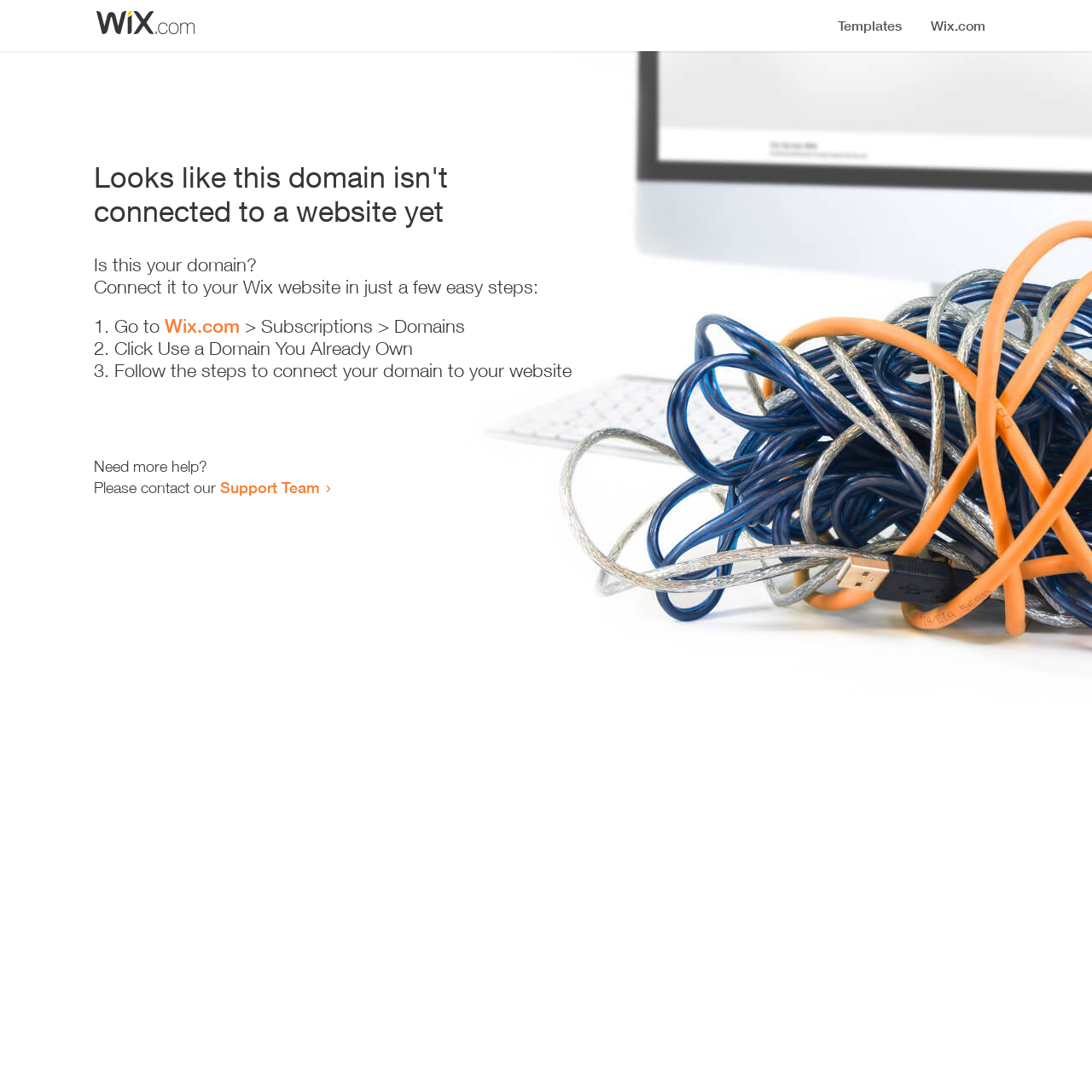From the element description Wix.com, predict the bounding box coordinates of the UI element. The coordinates must be specified in the format (top-left x, top-left y, bottom-right x, bottom-right y) and should be within the 0 to 1 range.

[0.151, 0.288, 0.22, 0.309]